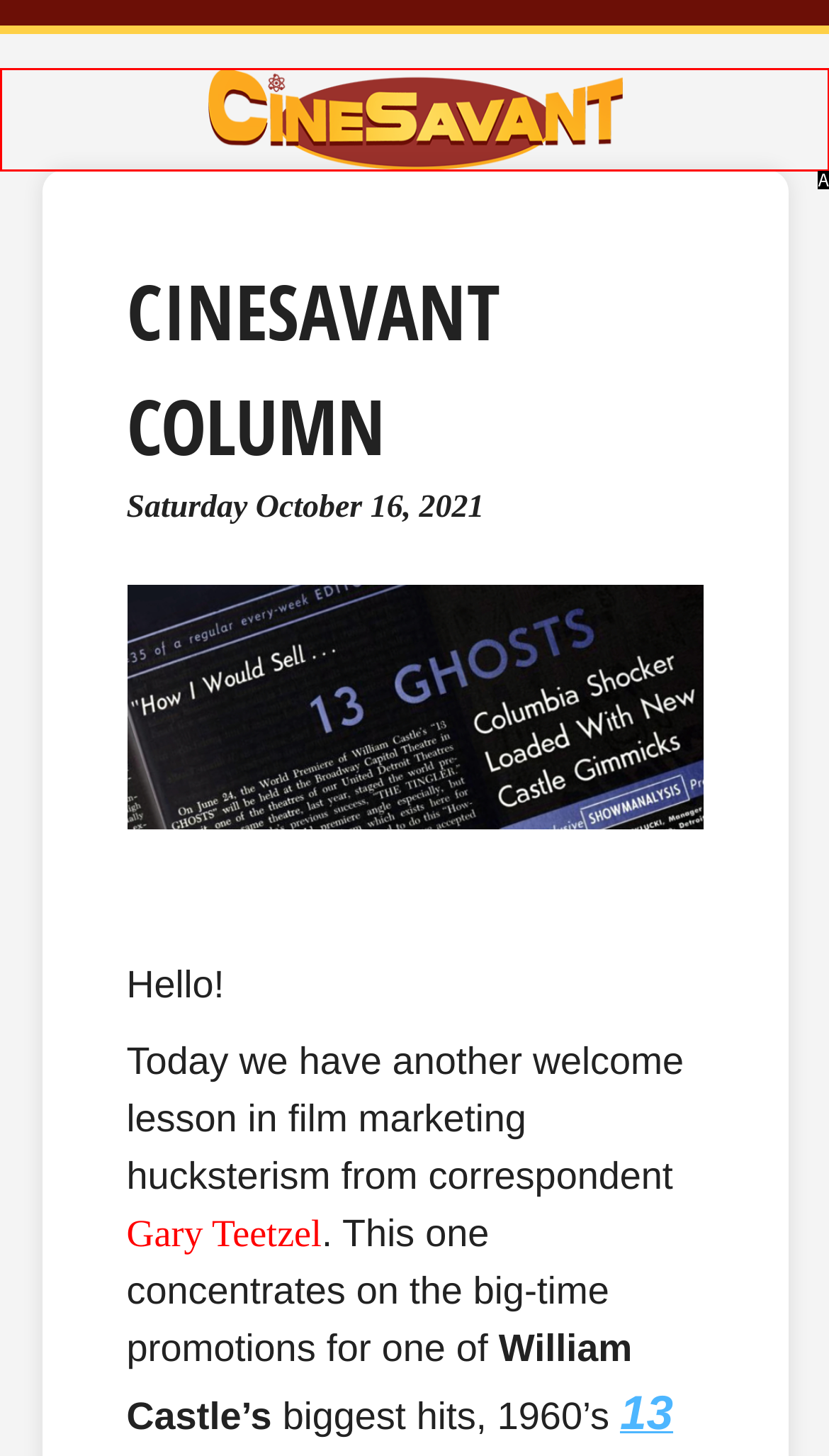Determine which option fits the element description: alt="CineSavant"
Answer with the option’s letter directly.

A